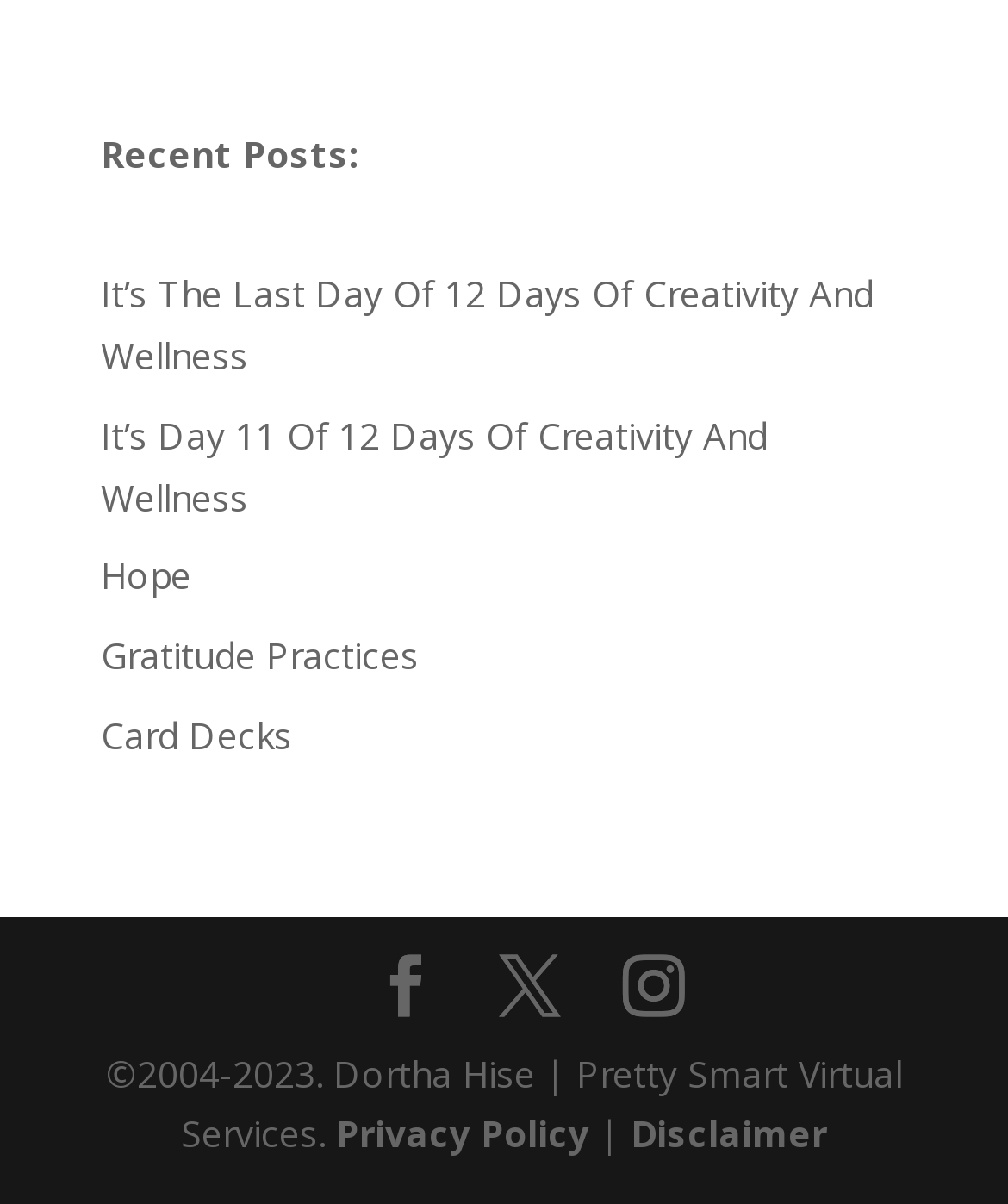Find and specify the bounding box coordinates that correspond to the clickable region for the instruction: "Explore 'Card Decks'".

[0.1, 0.59, 0.29, 0.631]